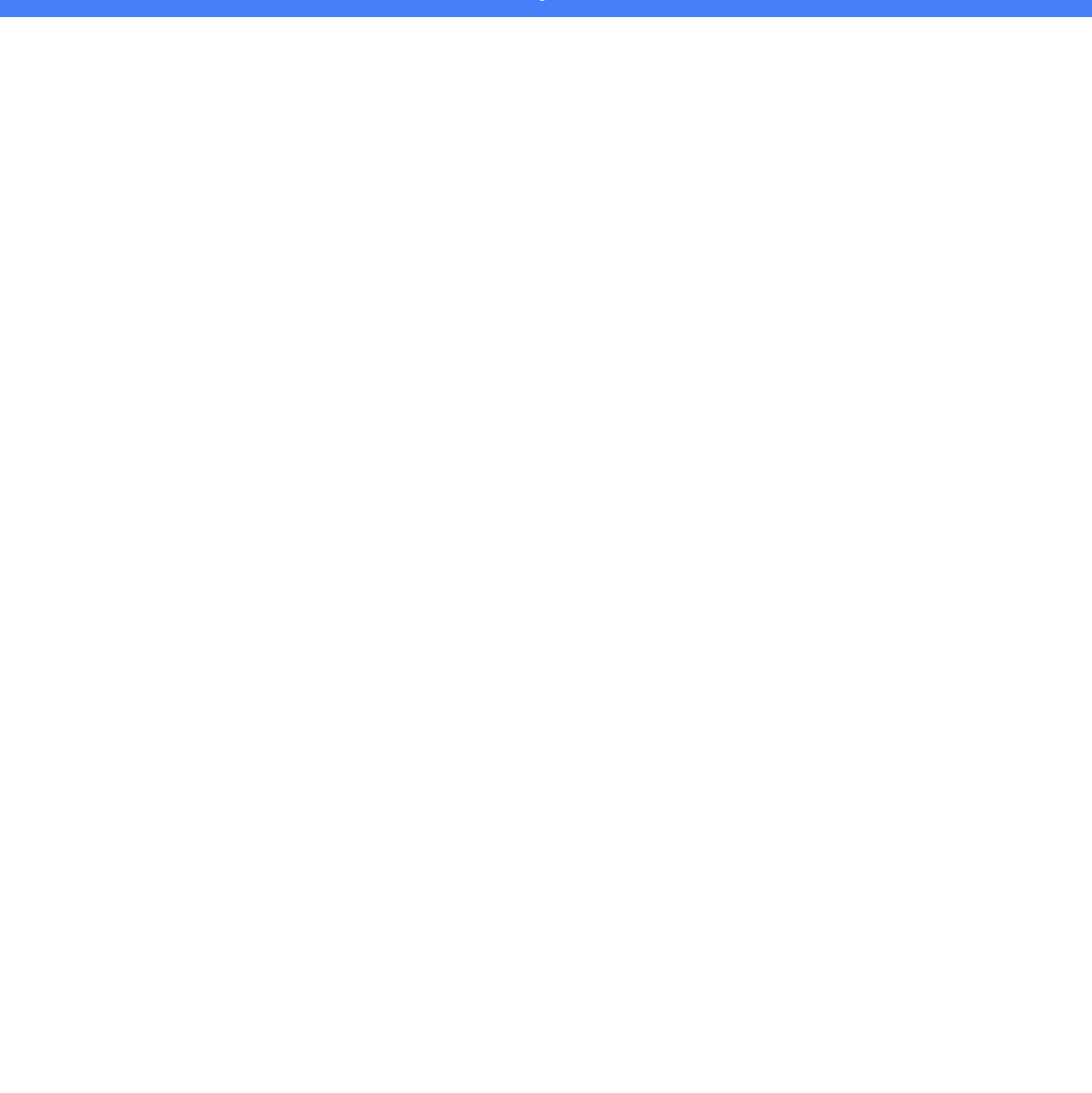Show the bounding box coordinates for the HTML element as described: "gates of olympus slot".

[0.0, 0.917, 0.117, 0.93]